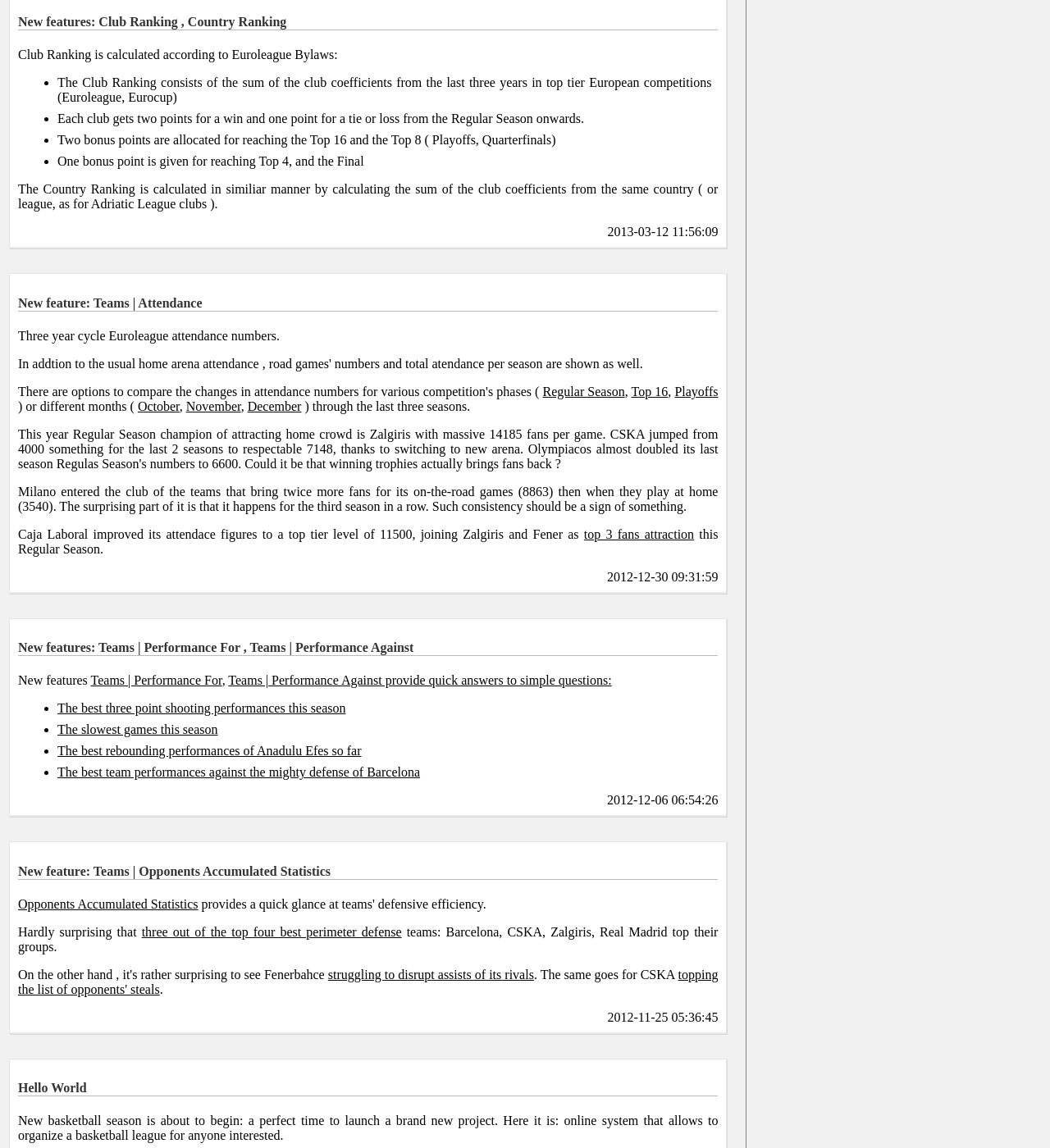Locate the bounding box coordinates of the element I should click to achieve the following instruction: "Click on 'Top 16'".

[0.601, 0.335, 0.636, 0.347]